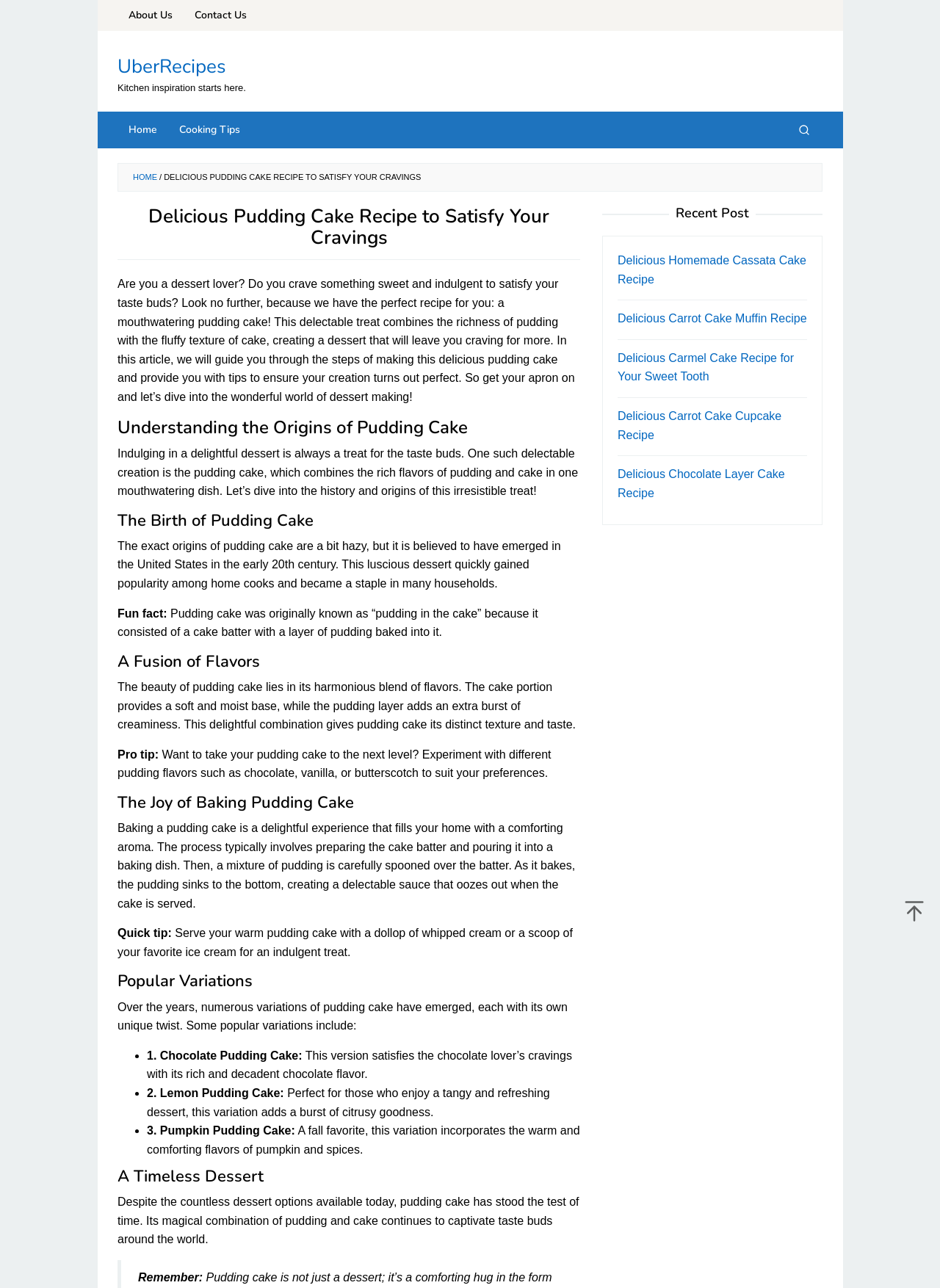What is the recommended way to serve pudding cake?
Using the image as a reference, answer the question with a short word or phrase.

With whipped cream or ice cream